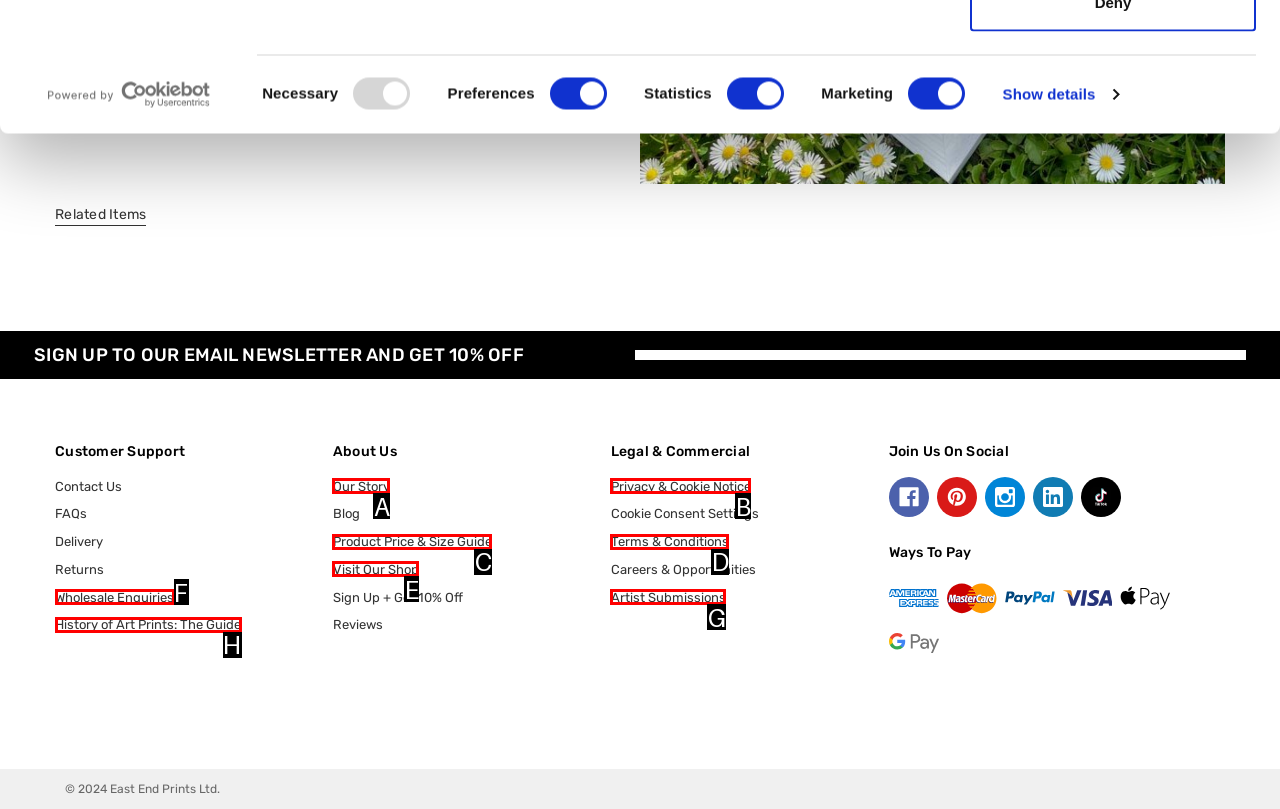Select the letter that corresponds to this element description: Product Price & Size Guide
Answer with the letter of the correct option directly.

C